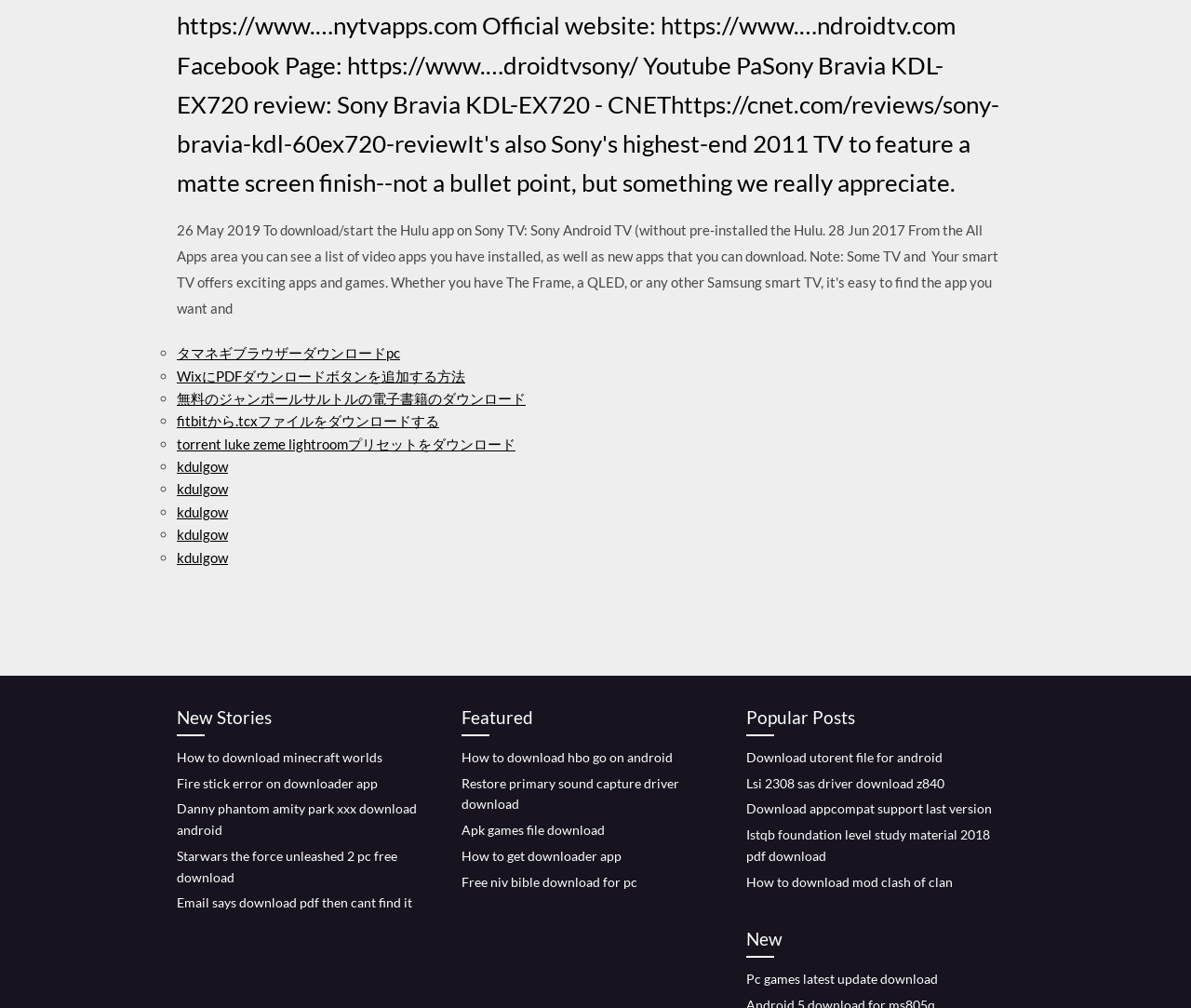Extract the bounding box coordinates of the UI element described: "Pc games latest update download". Provide the coordinates in the format [left, top, right, bottom] with values ranging from 0 to 1.

[0.627, 0.963, 0.788, 0.979]